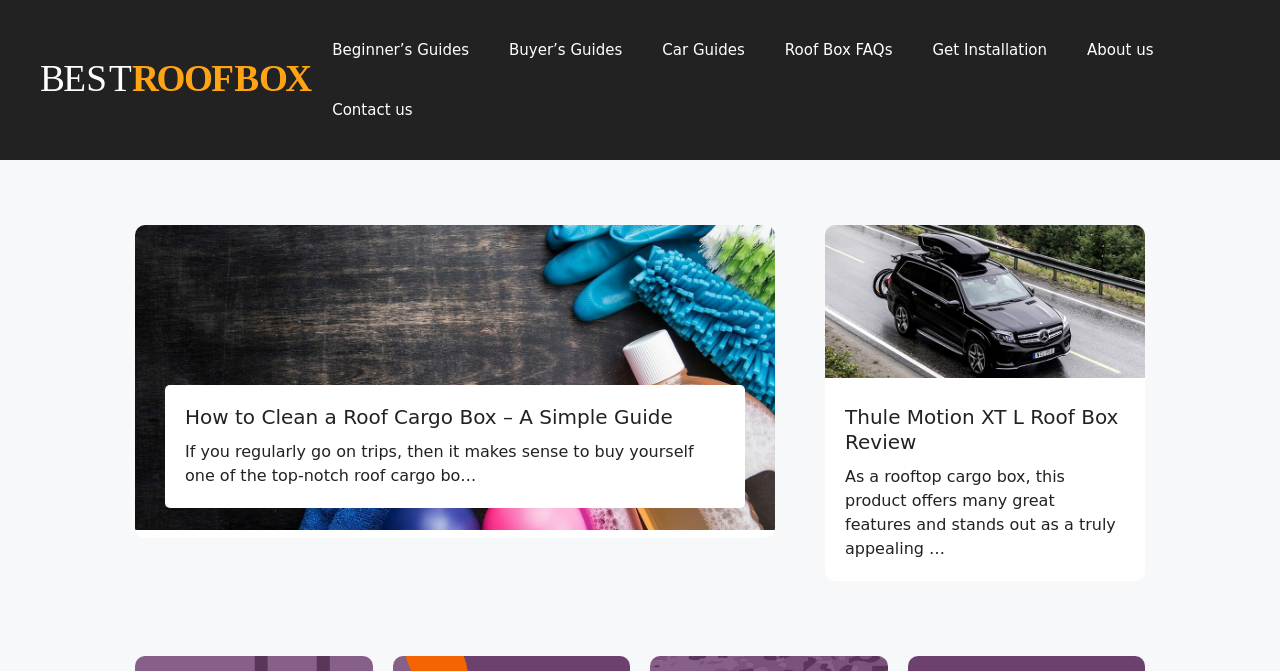Identify the bounding box coordinates for the UI element mentioned here: "Contact us". Provide the coordinates as four float values between 0 and 1, i.e., [left, top, right, bottom].

[0.244, 0.119, 0.338, 0.209]